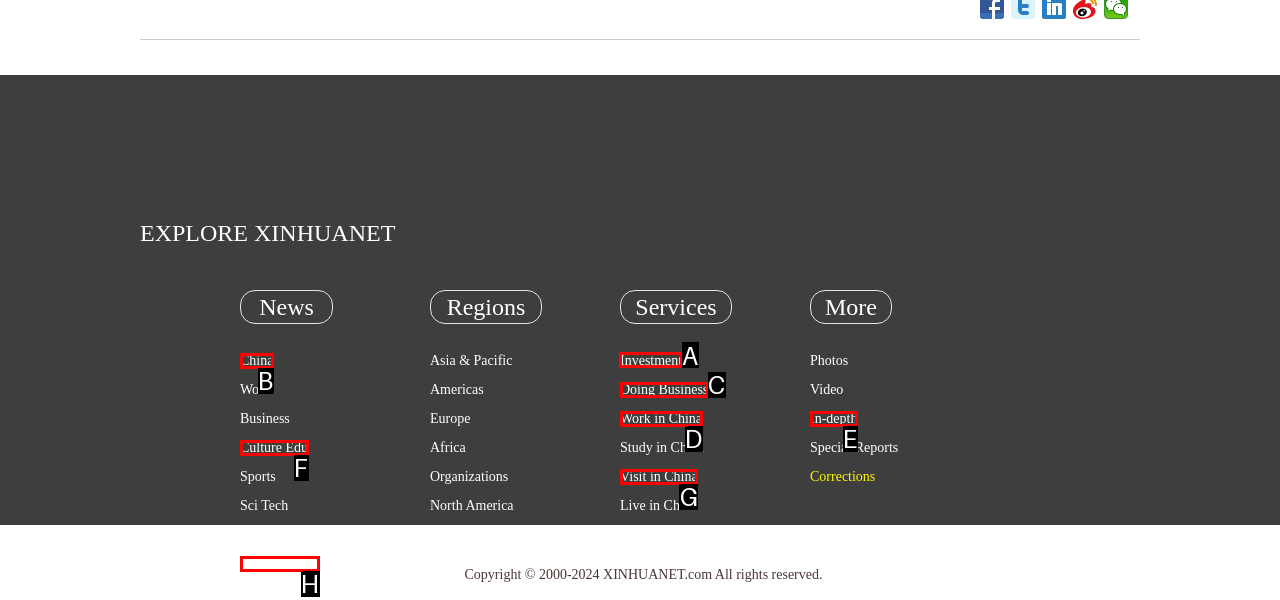Tell me which option I should click to complete the following task: Get investment information
Answer with the option's letter from the given choices directly.

A